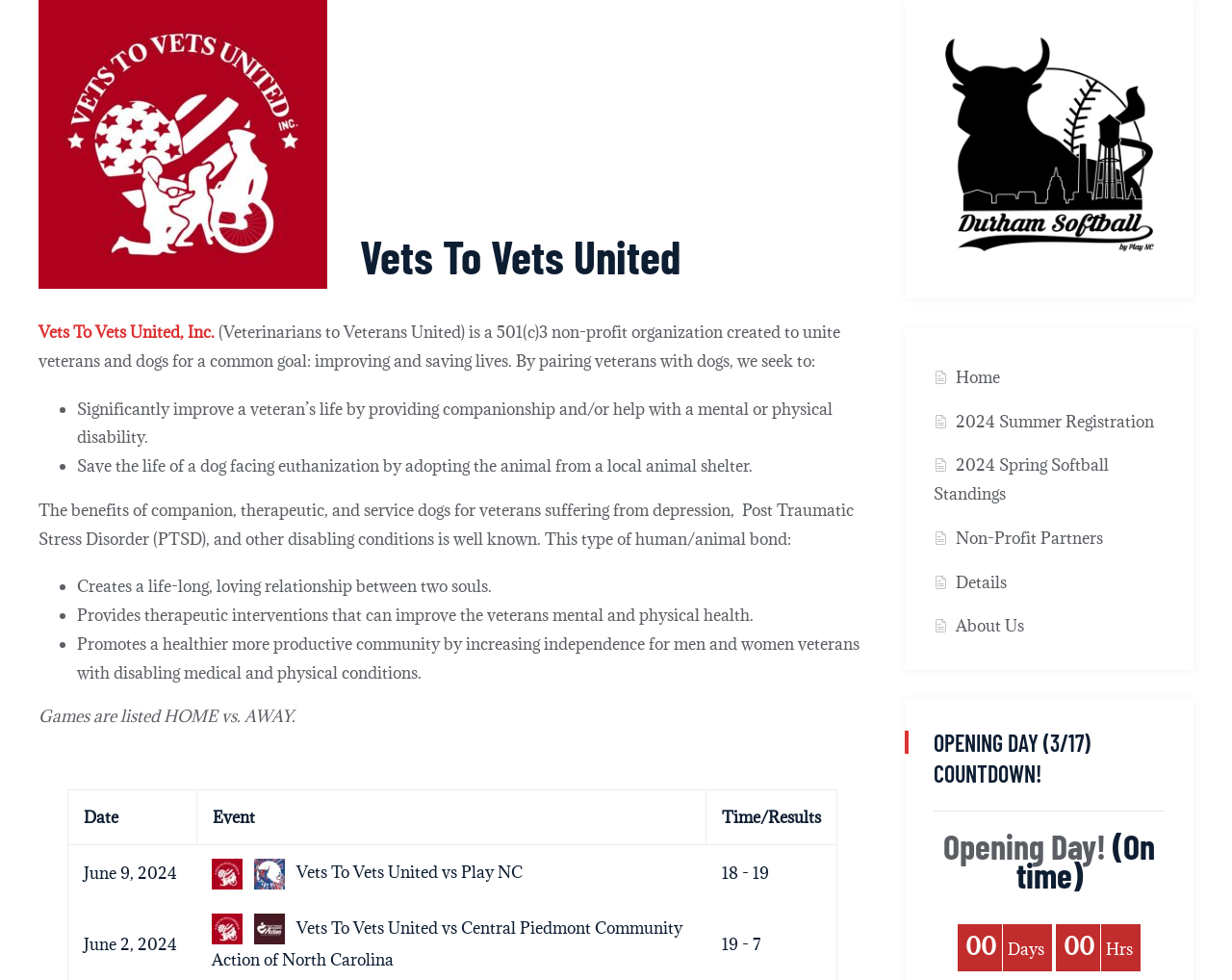Please identify the bounding box coordinates of the element's region that should be clicked to execute the following instruction: "Go to the home page". The bounding box coordinates must be four float numbers between 0 and 1, i.e., [left, top, right, bottom].

[0.776, 0.374, 0.812, 0.396]